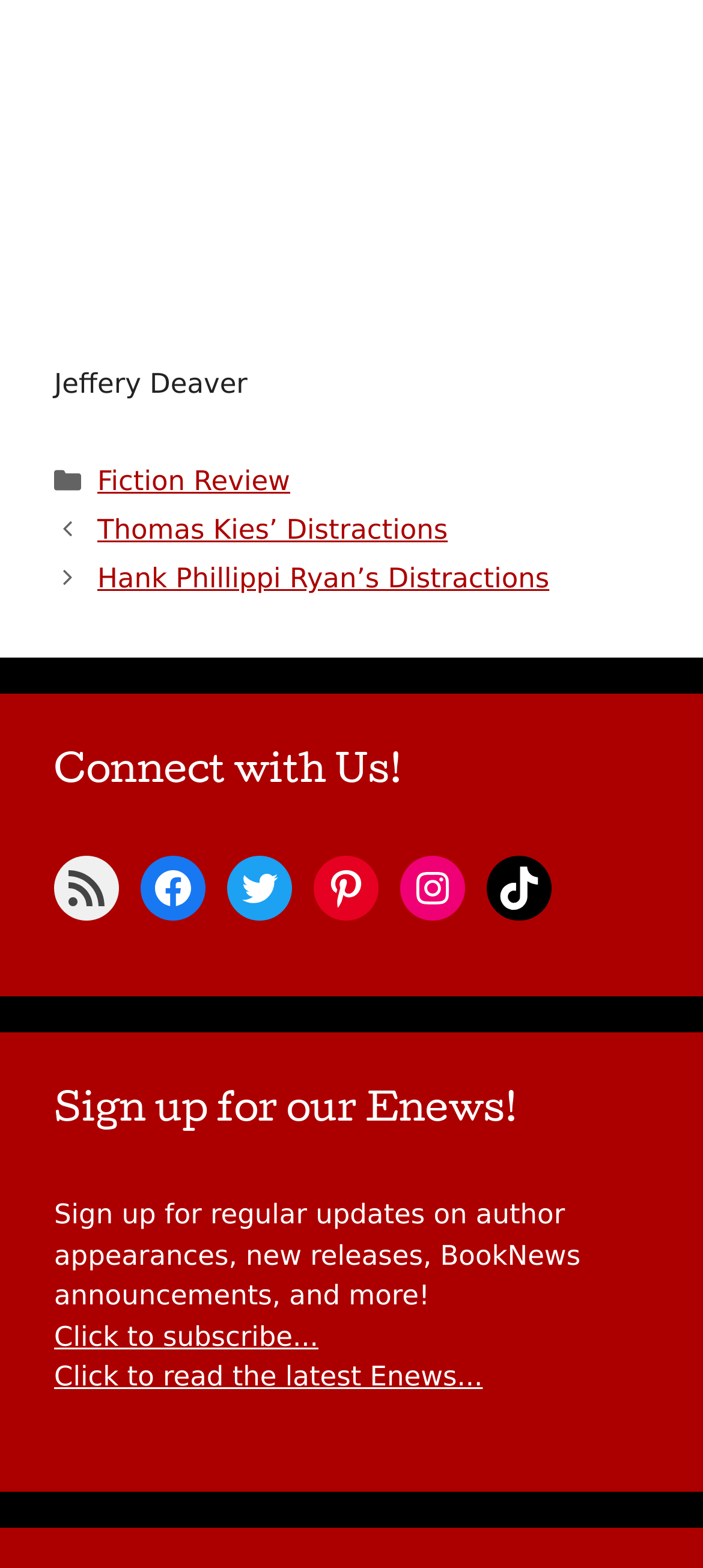How many links are there in the Posts navigation?
Answer the question with detailed information derived from the image.

There are 2 links in the Posts navigation, which are 'Thomas Kies’ Distractions' and 'Hank Phillippi Ryan’s Distractions', found in the navigation element with the label 'Posts'.